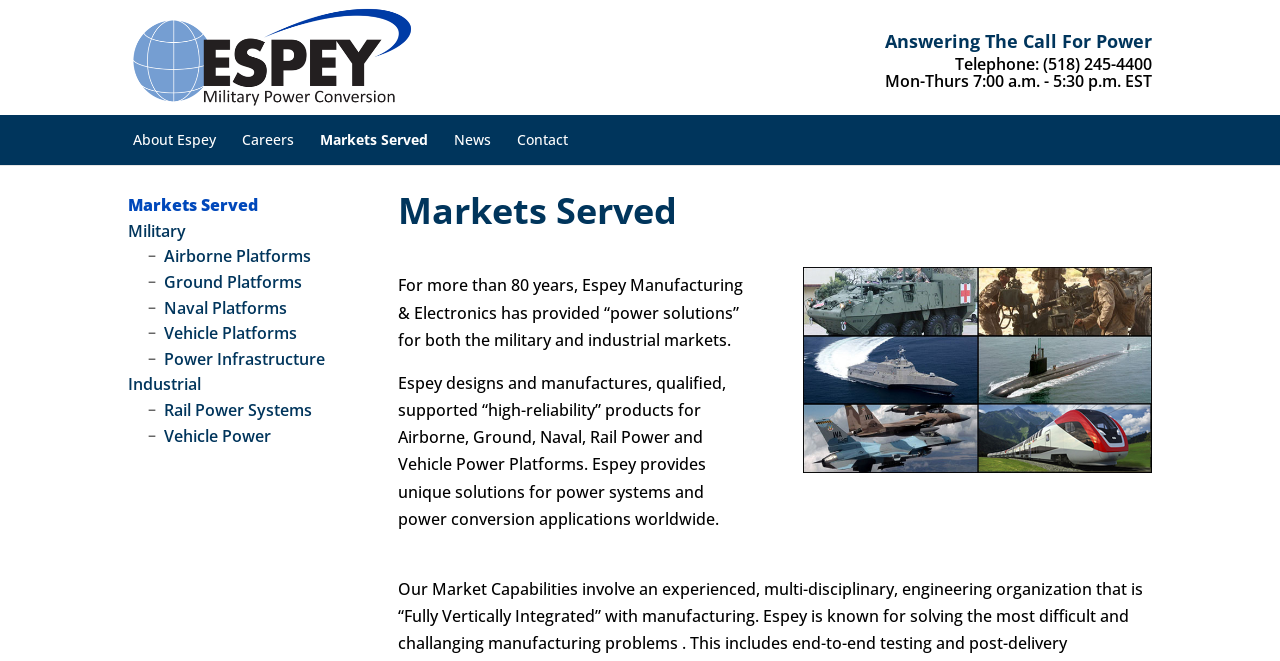Give a short answer using one word or phrase for the question:
What is the phone number?

(518) 245-4400